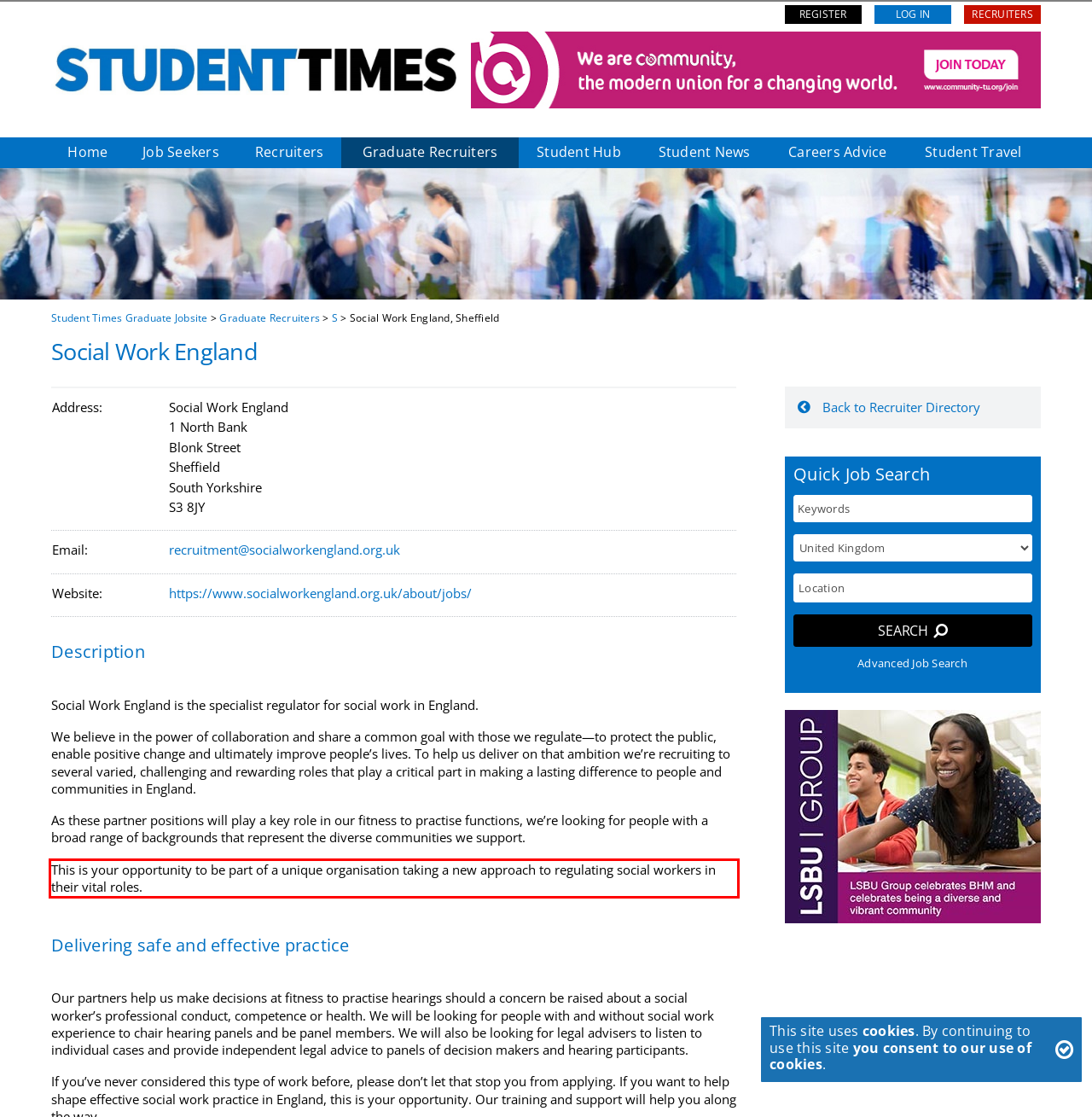Review the screenshot of the webpage and recognize the text inside the red rectangle bounding box. Provide the extracted text content.

This is your opportunity to be part of a unique organisation taking a new approach to regulating social workers in their vital roles.